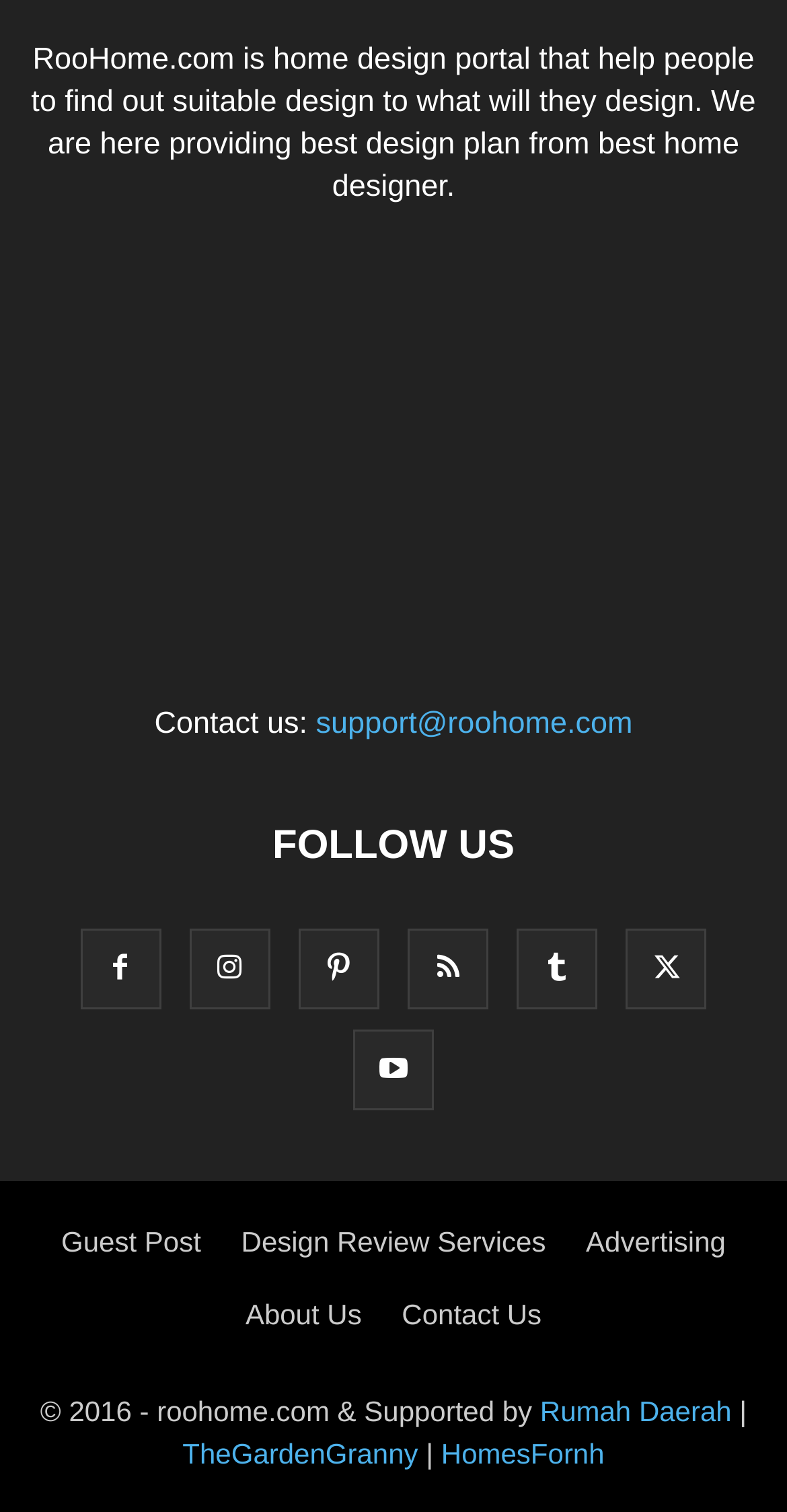Give a one-word or one-phrase response to the question:
How can I contact RooHome.com?

support@roohome.com